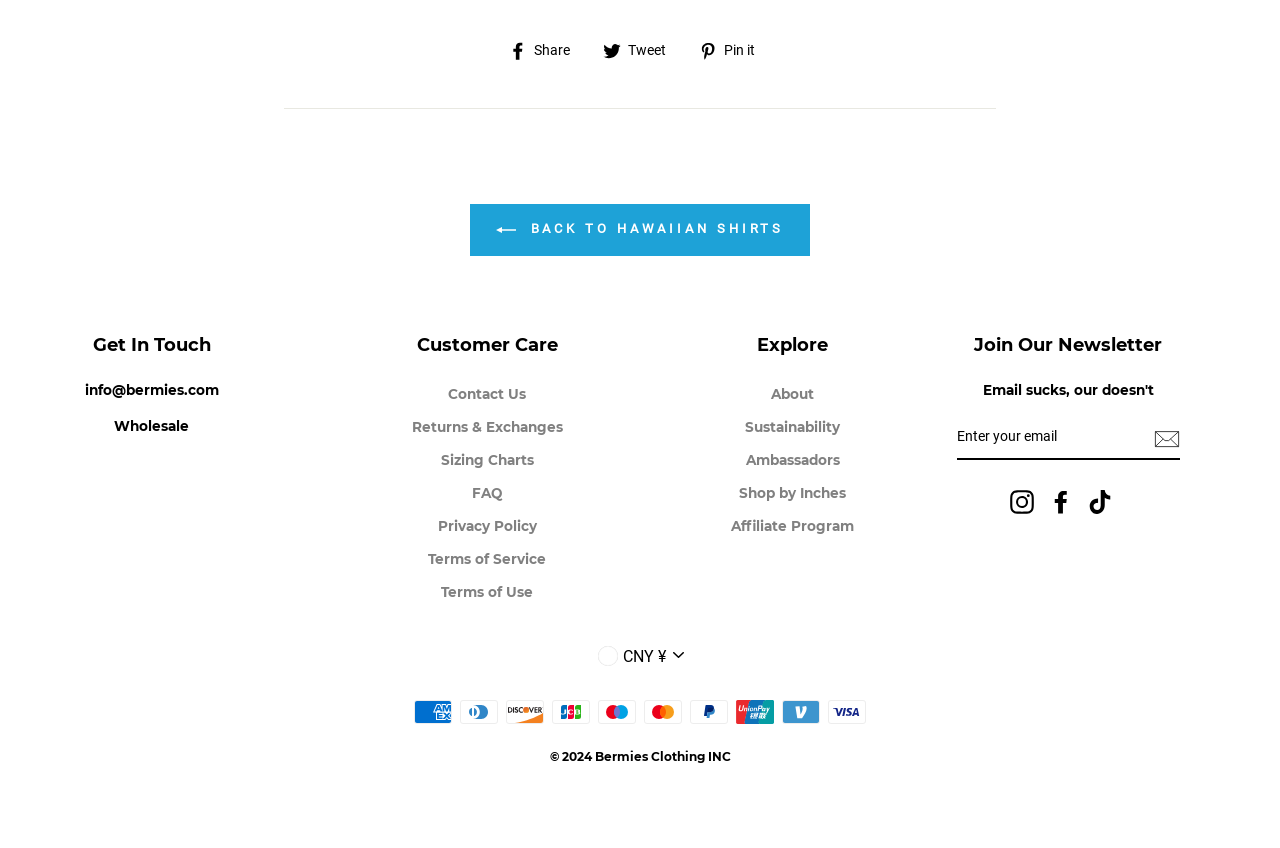Identify the bounding box coordinates for the UI element described as: "Contact Us". The coordinates should be provided as four floats between 0 and 1: [left, top, right, bottom].

[0.35, 0.448, 0.411, 0.483]